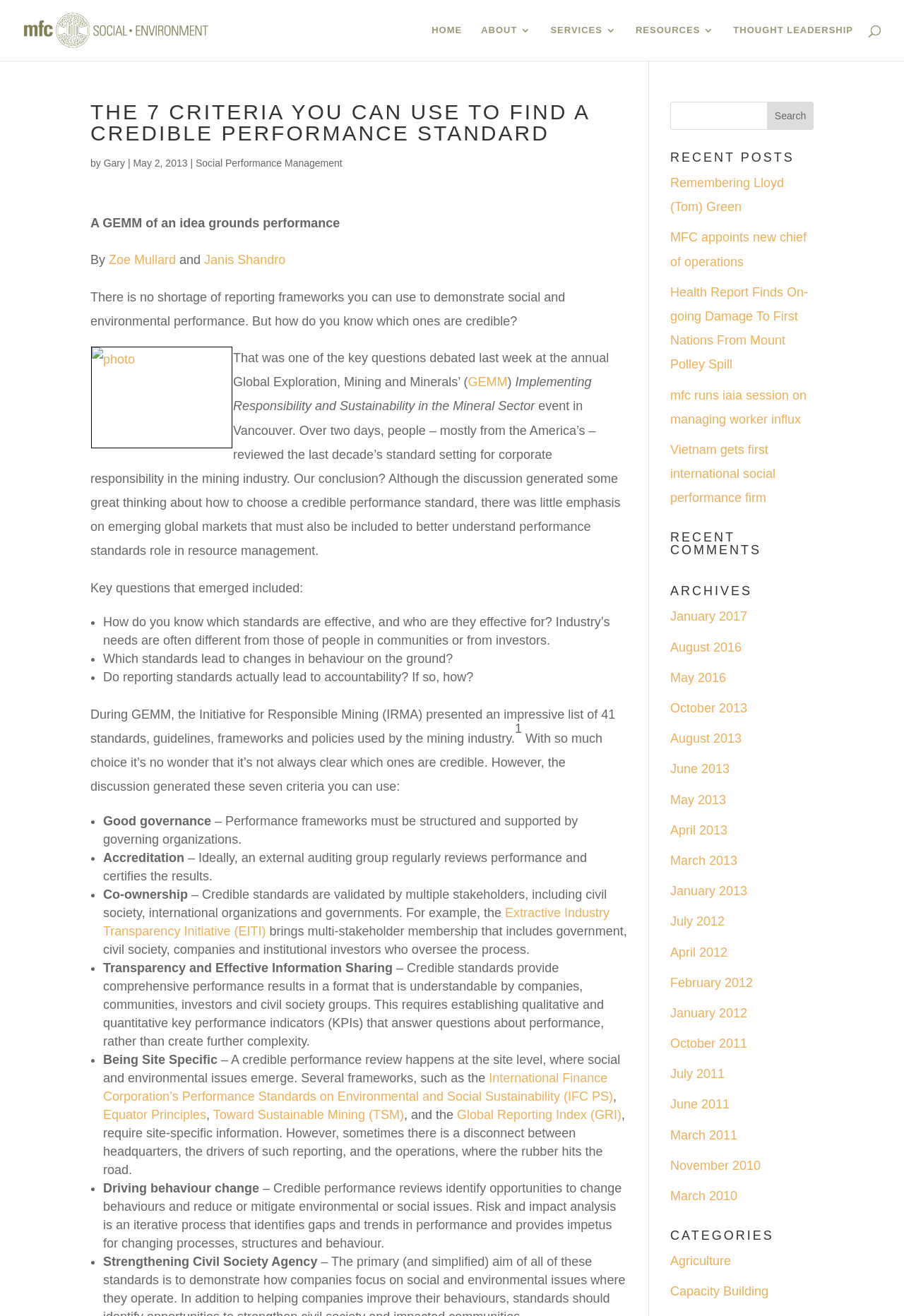Given the description "Social Performance Management", provide the bounding box coordinates of the corresponding UI element.

[0.216, 0.12, 0.379, 0.128]